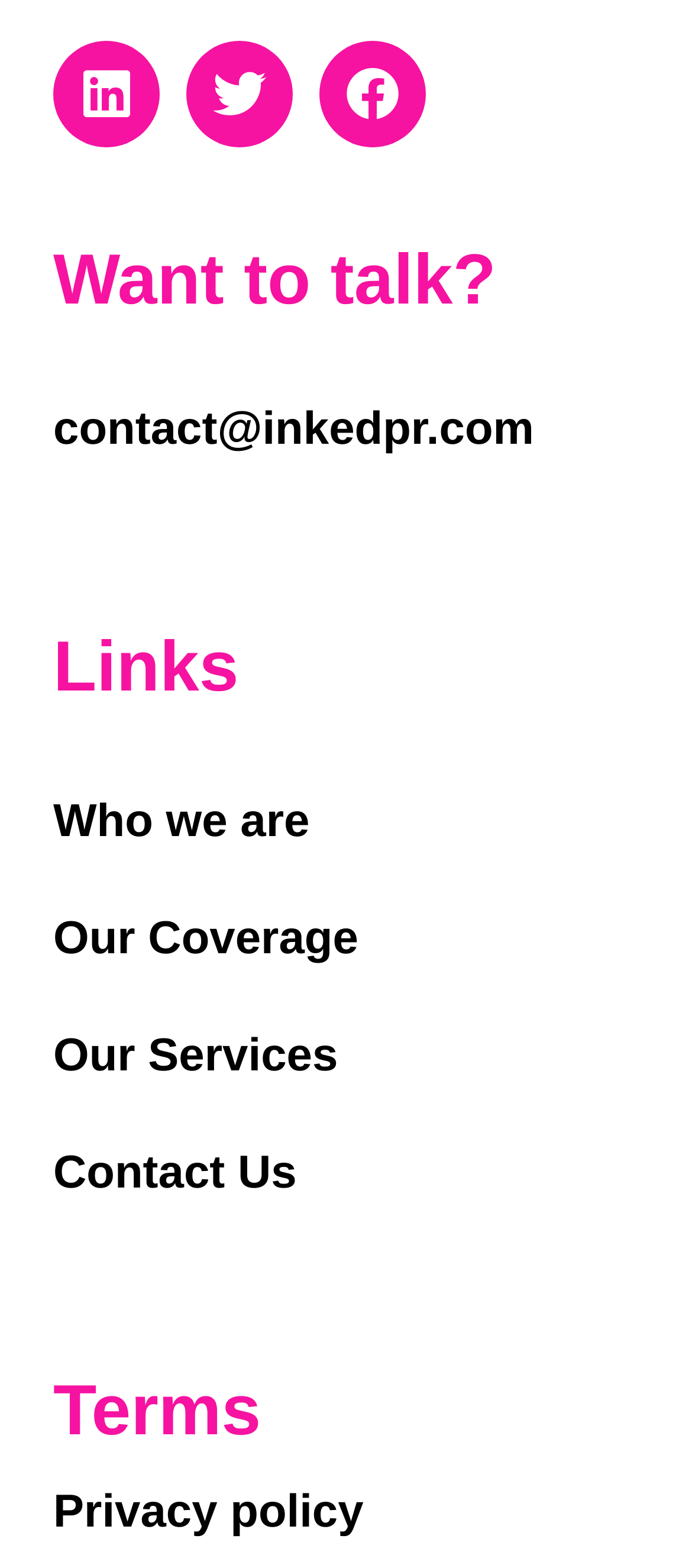What is the purpose of the 'contact@inkedpr.com' link?
Give a single word or phrase as your answer by examining the image.

To contact the company